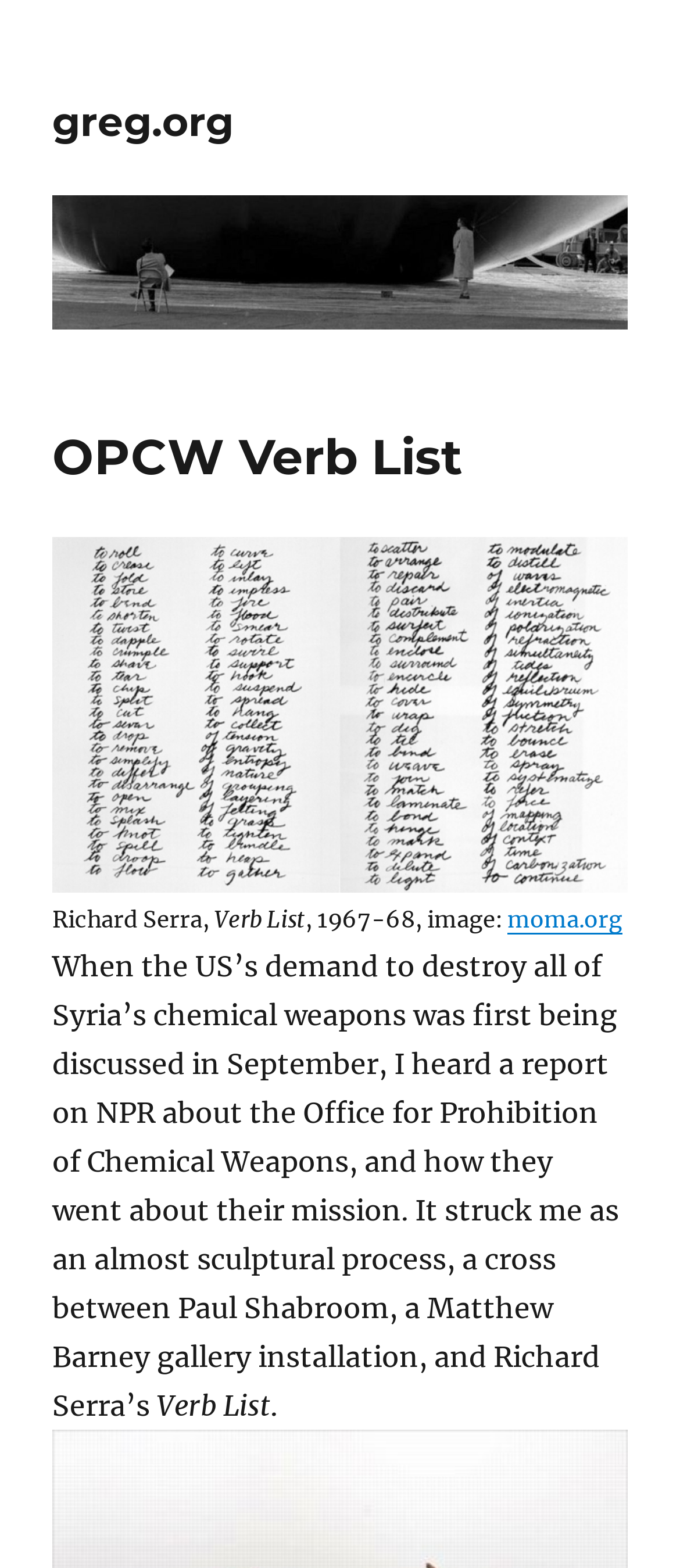What is the name of the organization mentioned?
Based on the screenshot, respond with a single word or phrase.

Office for Prohibition of Chemical Weapons